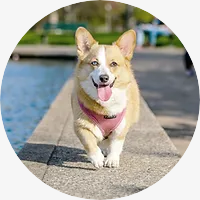Explain the image in detail, mentioning the main subjects and background elements.

This heartwarming image showcases an adorable corgi happily walking along a sunlit pathway by a tranquil body of water. The corgi, with its distinctive tan and white fur and a cheerful expression, is wearing a pink harness, embodying a playful and friendly demeanor. The vibrant green trees and blurred background hint at a lively park atmosphere, creating a perfect setting for outdoor adventures. This scene encapsulates the joy of spending time outdoors with pets, emphasizing the bond between dogs and their owners, and the fun experiences they share together.